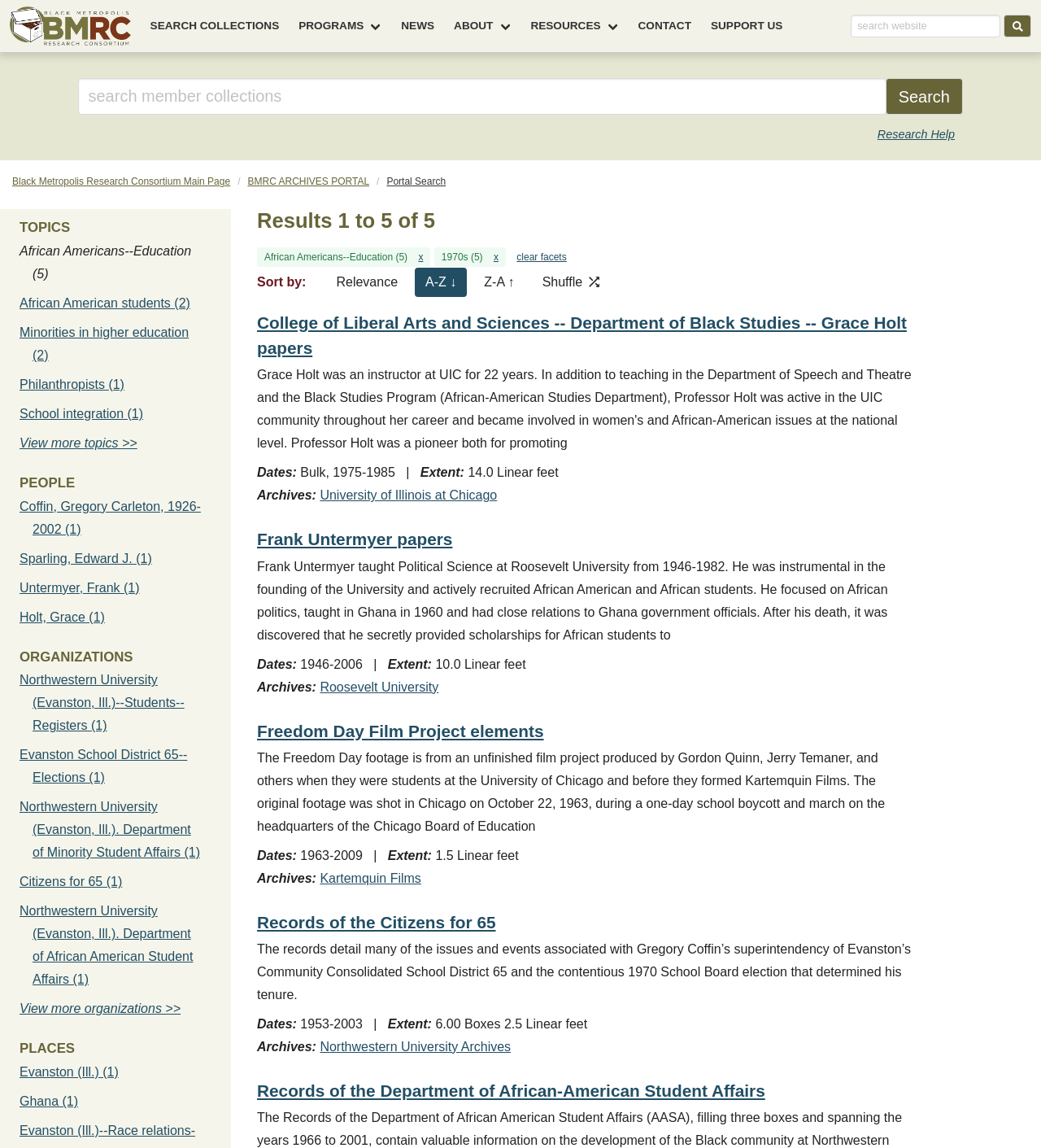What is the name of the research consortium?
Give a single word or phrase answer based on the content of the image.

Black Metropolis Research Consortium